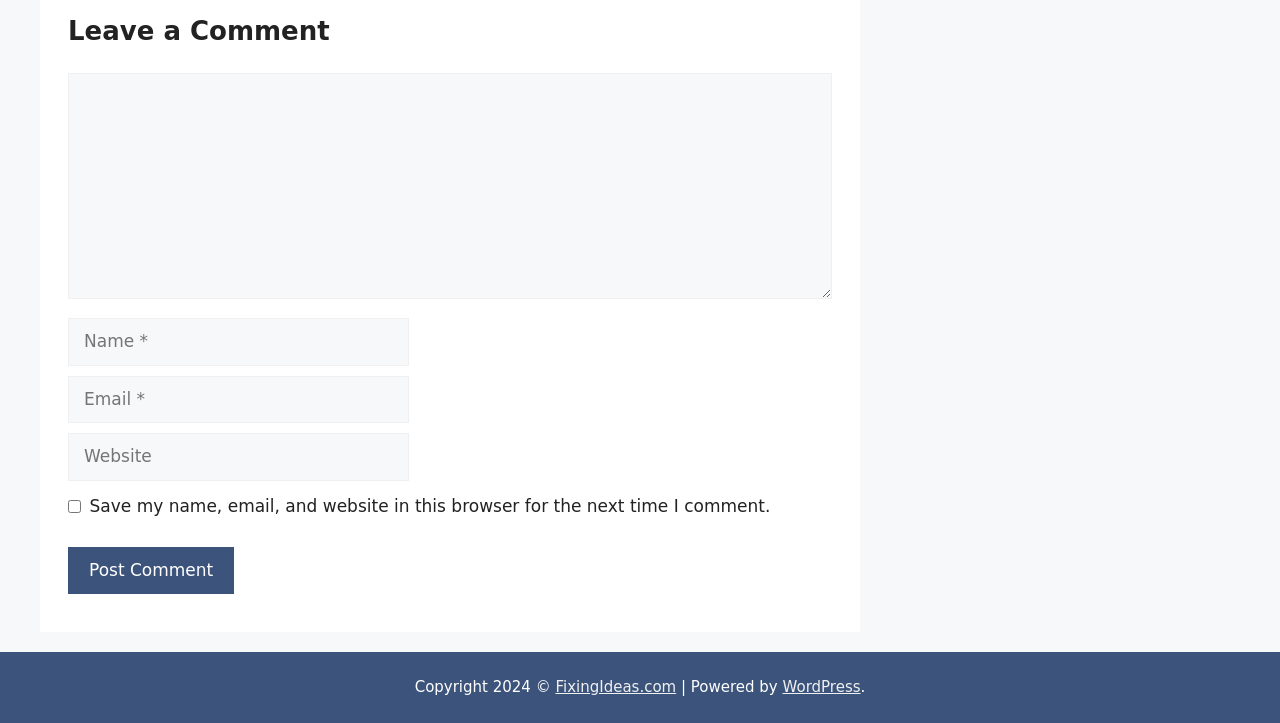Please analyze the image and provide a thorough answer to the question:
What platform is the website powered by?

The website is powered by WordPress, as indicated by the link at the bottom of the webpage, which is part of the copyright information.